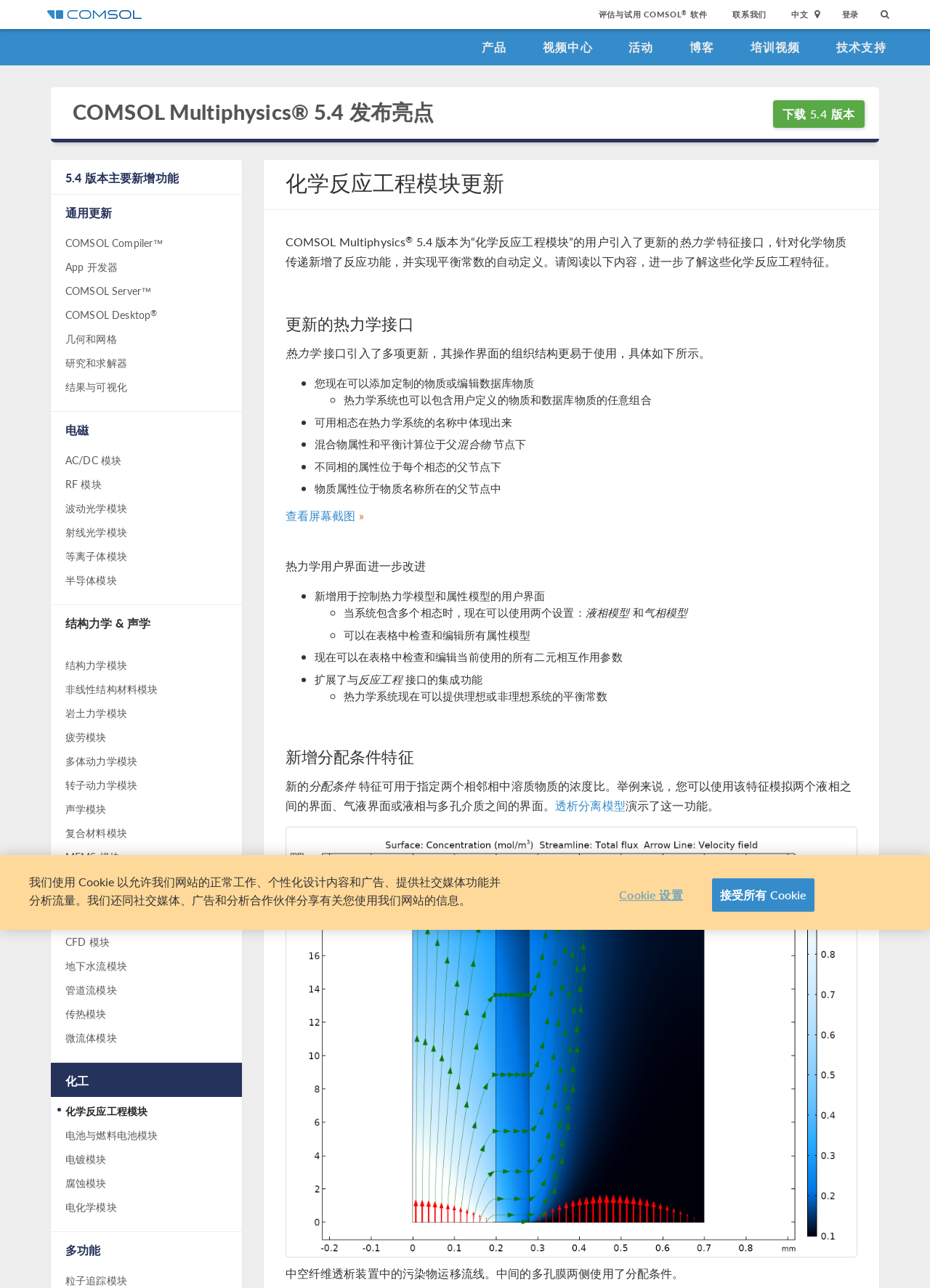Identify the bounding box coordinates for the element you need to click to achieve the following task: "Click on the '化学反应工程模块' link". The coordinates must be four float values ranging from 0 to 1, formatted as [left, top, right, bottom].

[0.07, 0.854, 0.159, 0.87]